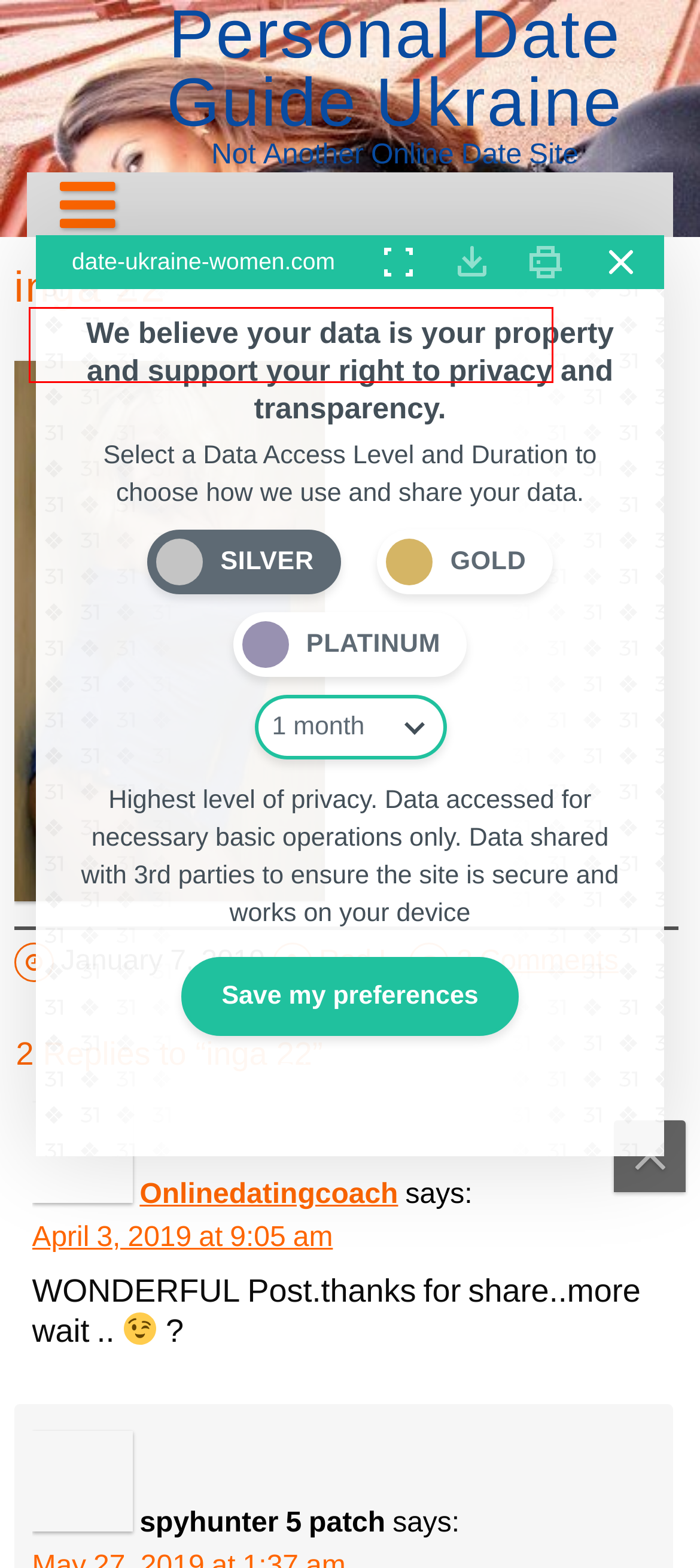Analyze the screenshot of a webpage that features a red rectangle bounding box. Pick the webpage description that best matches the new webpage you would see after clicking on the element within the red bounding box. Here are the candidates:
A. About Online Dating Sites | Personal Date Guide Ukraine
B. Items You Will Need In Ukraine! | Personal Date Guide Ukraine
C. Ukraine Personal Dating
D. About Me | Personal Date Guide Ukraine
E. Blog Post | Personal Date Guide Ukraine
F. Free Consultation | Personal Date Guide Ukraine
G. How To Date Ukraine Girls | Personal Date Guide Ukraine
H. Rod L. | Personal Date Guide Ukraine

A